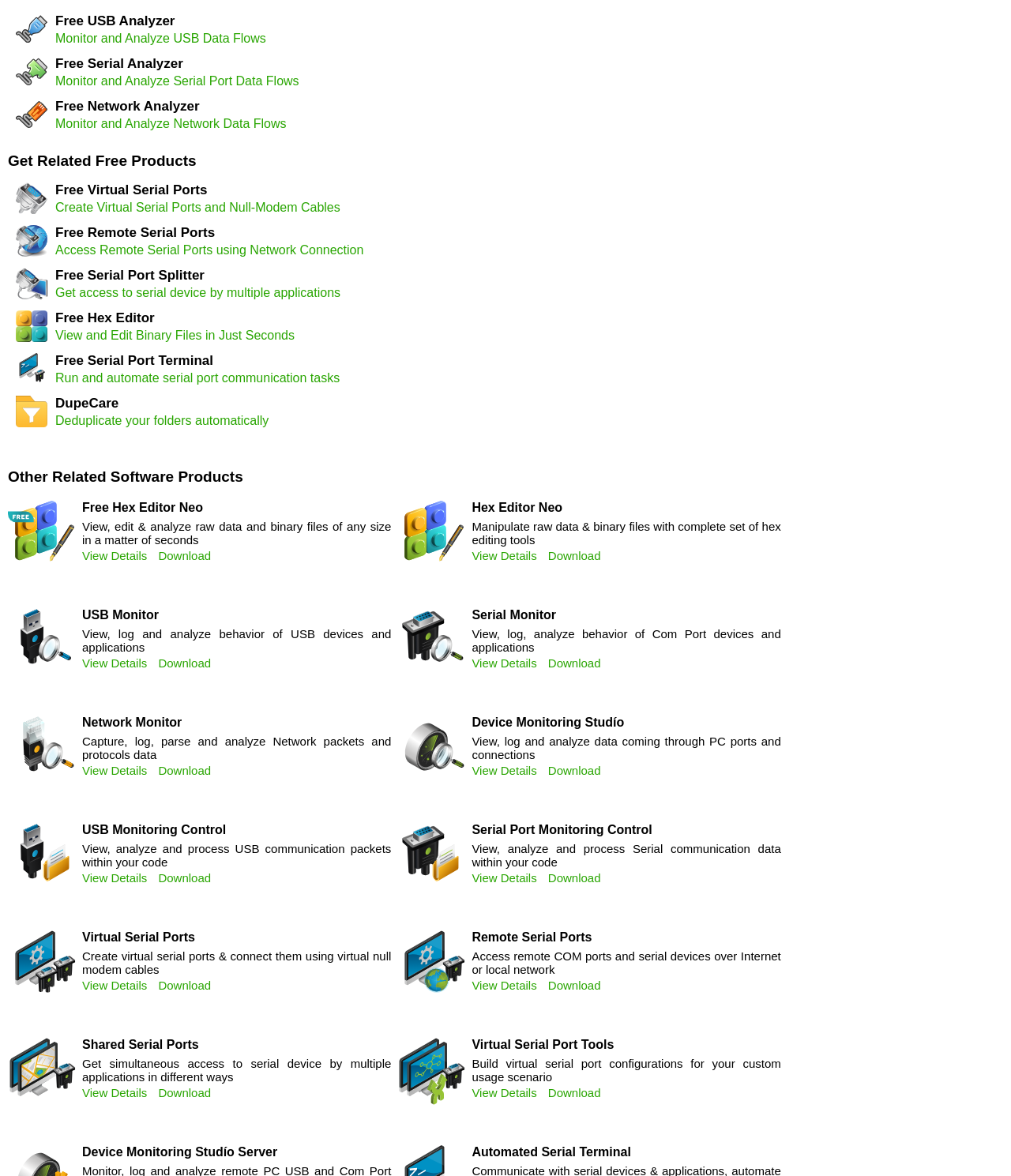Determine the bounding box coordinates of the clickable area required to perform the following instruction: "View, log and analyze behavior of USB devices and applications". The coordinates should be represented as four float numbers between 0 and 1: [left, top, right, bottom].

[0.008, 0.533, 0.393, 0.556]